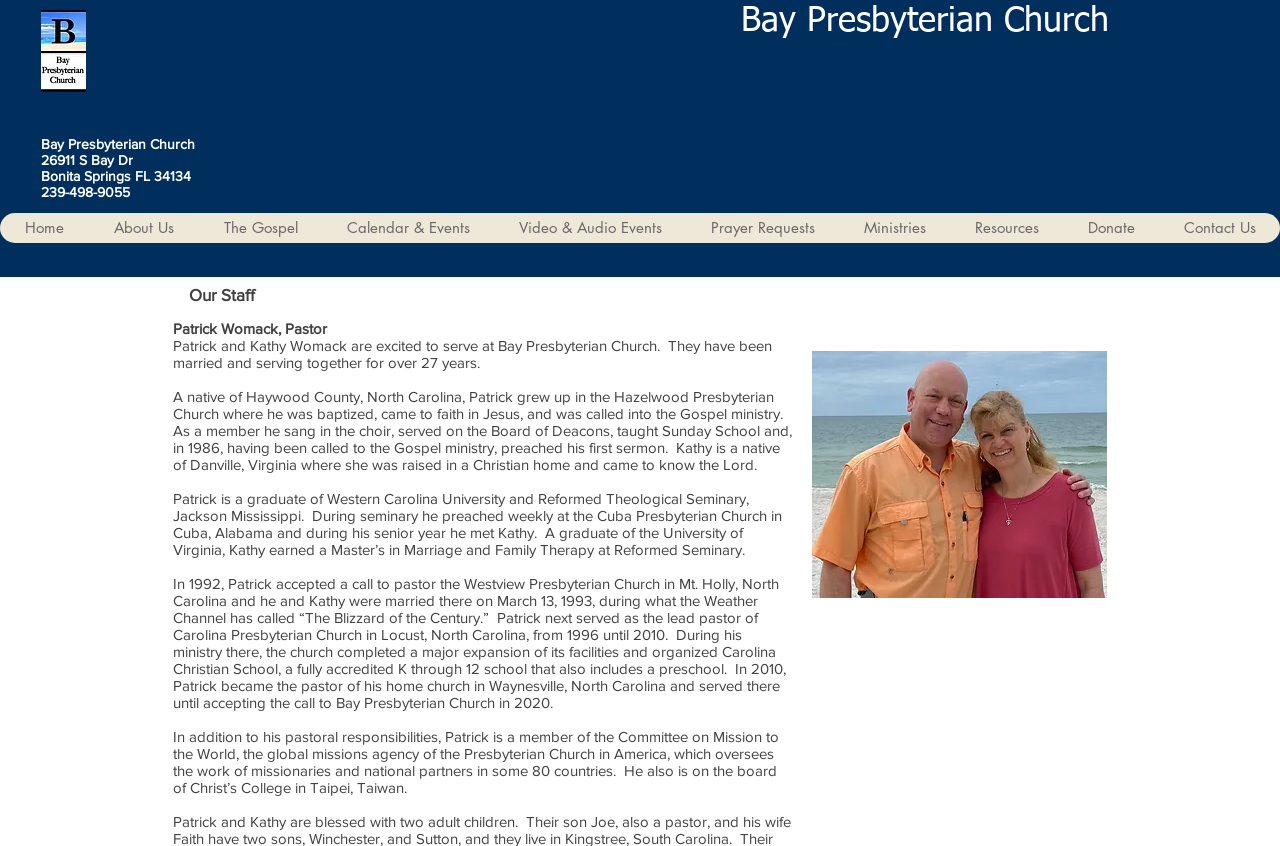Please predict the bounding box coordinates of the element's region where a click is necessary to complete the following instruction: "Contact Us". The coordinates should be represented by four float numbers between 0 and 1, i.e., [left, top, right, bottom].

[0.905, 0.252, 1.0, 0.287]